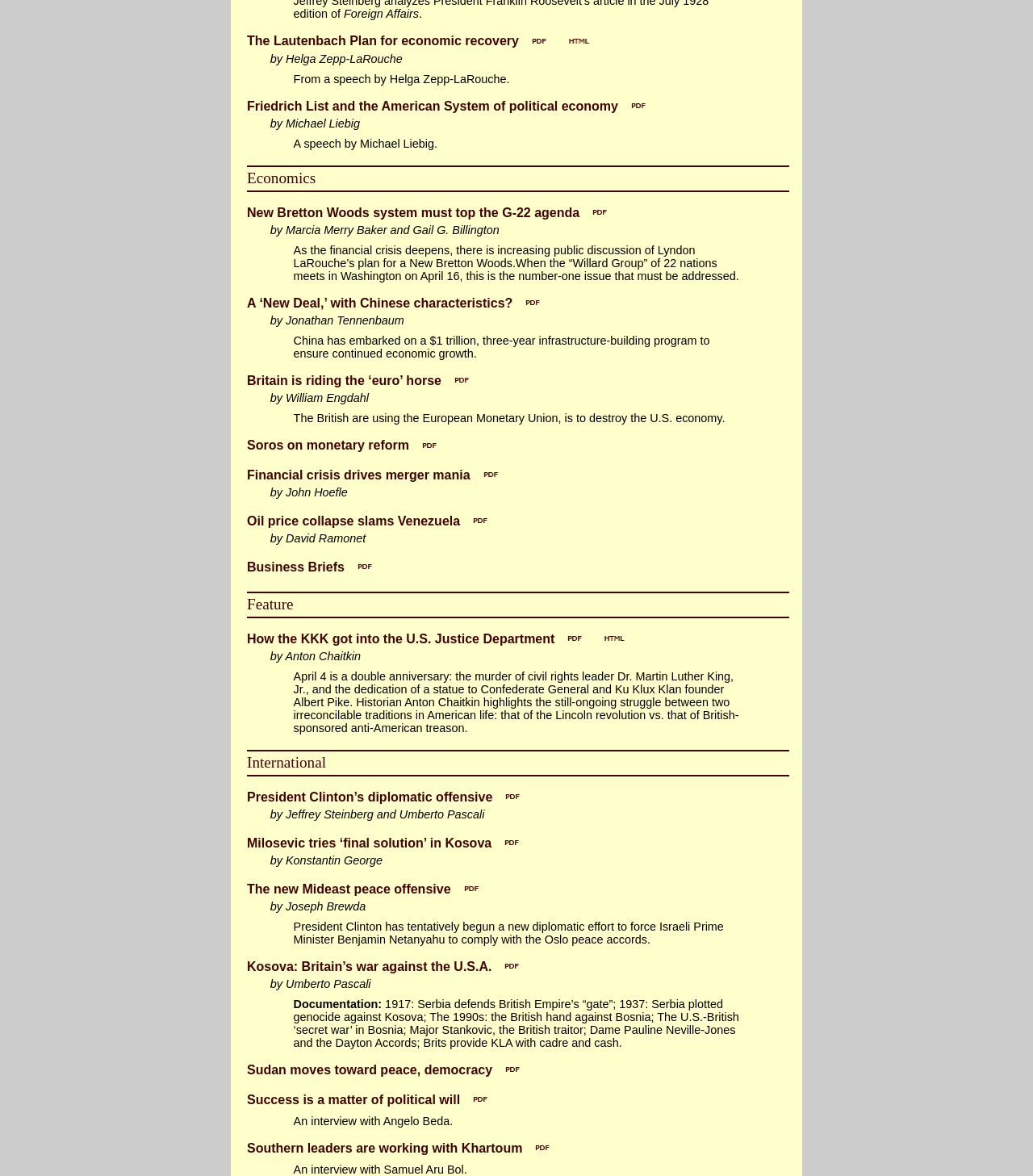Identify the bounding box coordinates of the element to click to follow this instruction: 'Click the link 'The Lautenbach Plan for economic recovery''. Ensure the coordinates are four float values between 0 and 1, provided as [left, top, right, bottom].

[0.239, 0.029, 0.534, 0.041]